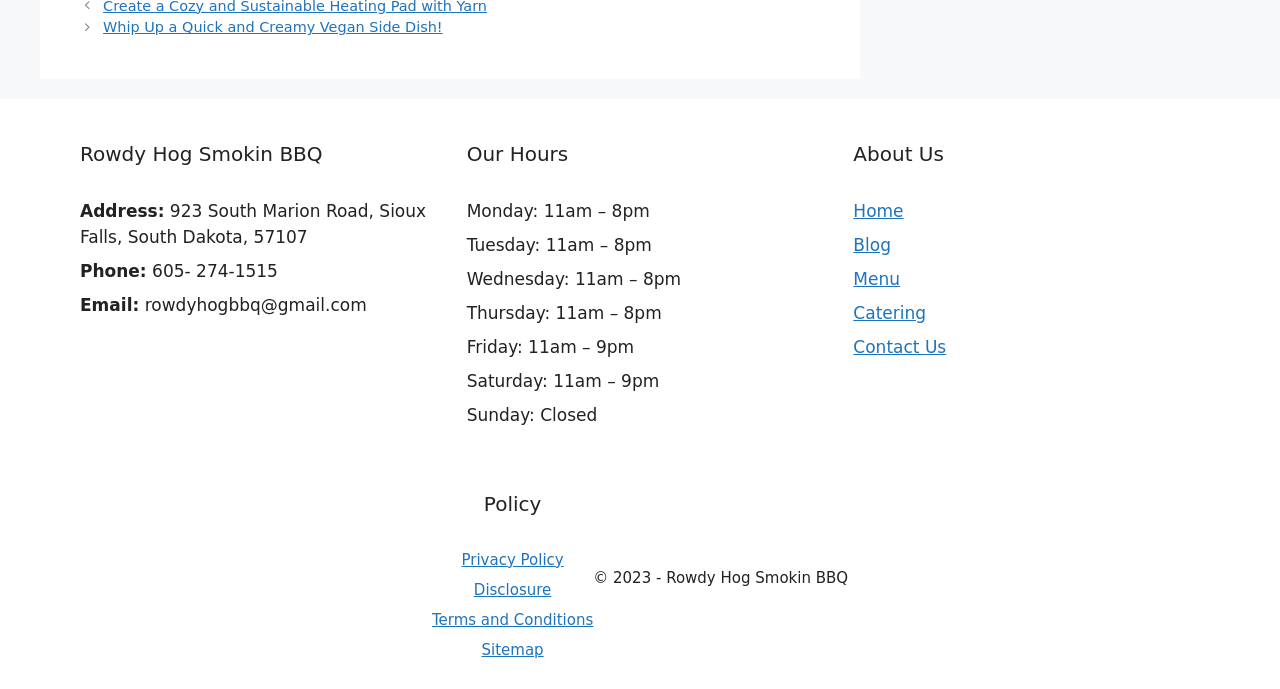What is the email address of the restaurant?
Give a one-word or short-phrase answer derived from the screenshot.

rowdyhogbbq@gmail.com